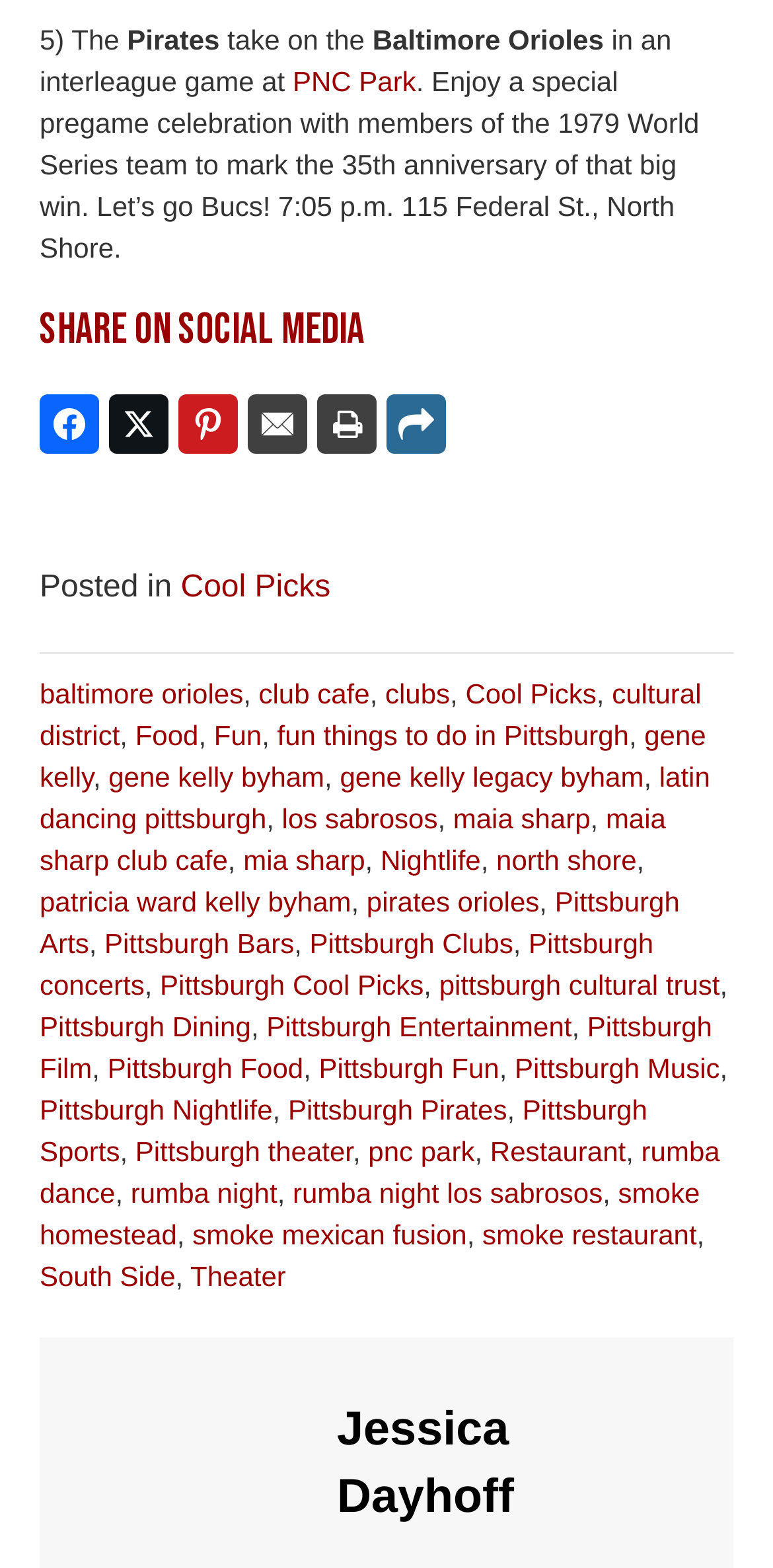Using the description: "PNC Park", determine the UI element's bounding box coordinates. Ensure the coordinates are in the format of four float numbers between 0 and 1, i.e., [left, top, right, bottom].

[0.379, 0.042, 0.538, 0.063]